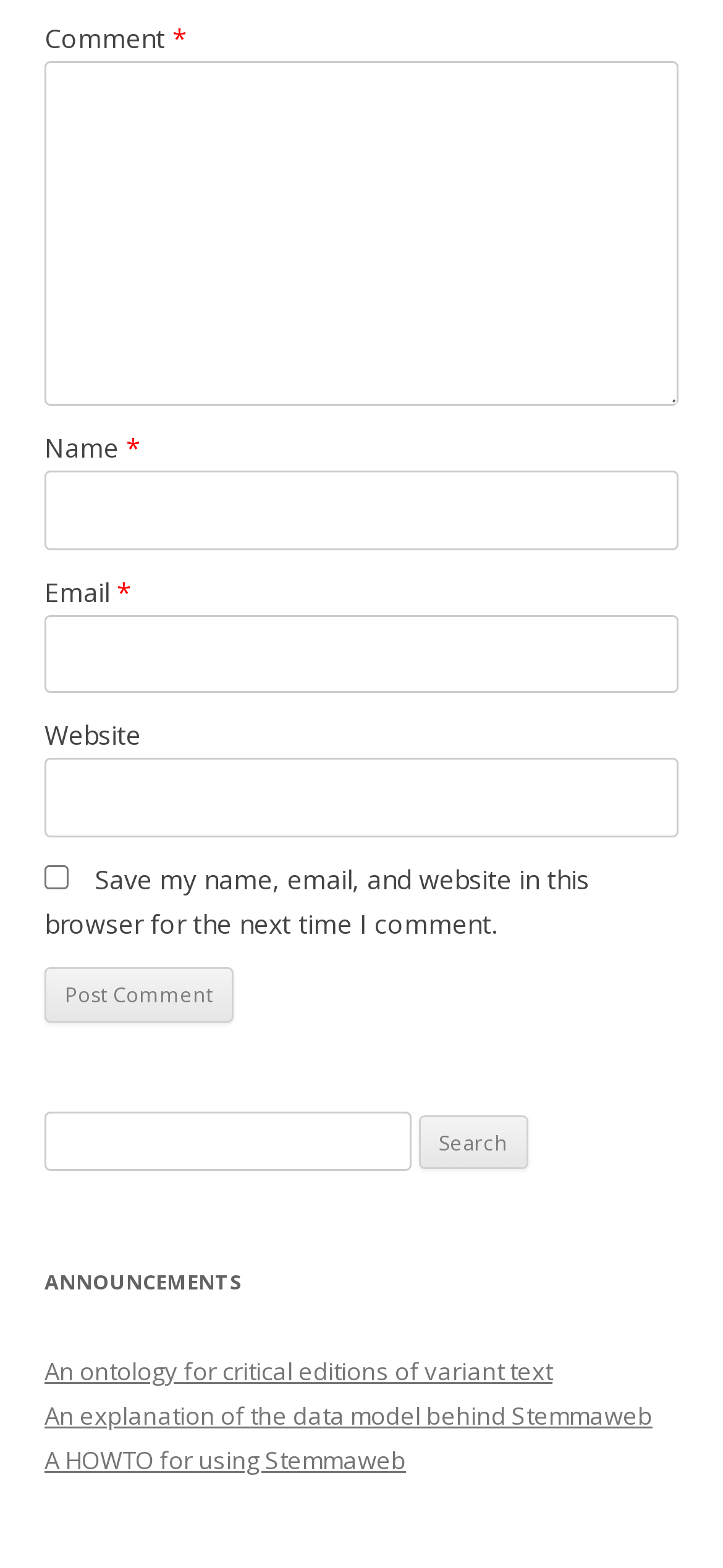What is the category of the links below the search bar?
Based on the image content, provide your answer in one word or a short phrase.

ANNOUNCEMENTS